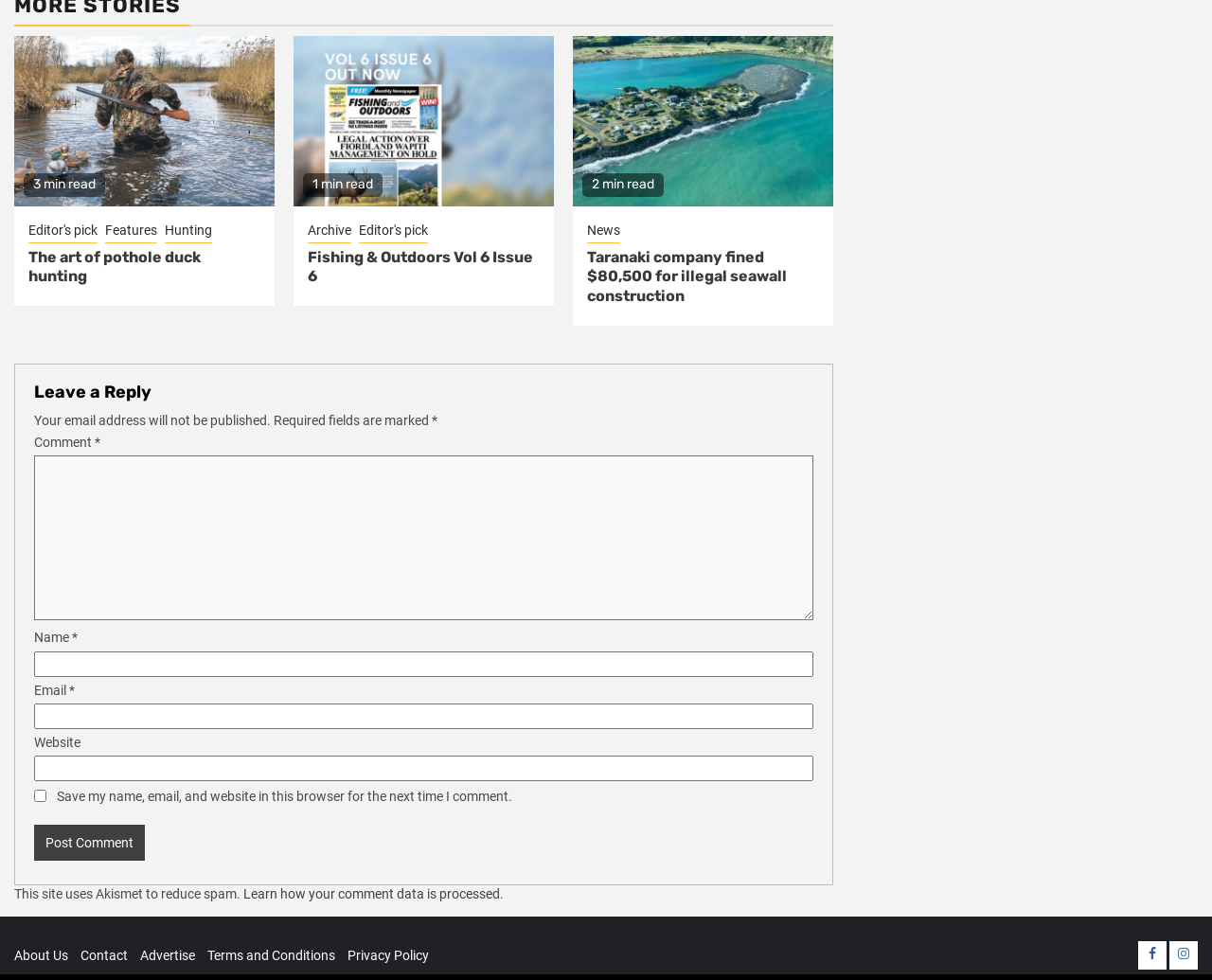Show the bounding box coordinates of the element that should be clicked to complete the task: "Visit 'About Us'".

[0.012, 0.967, 0.056, 0.983]